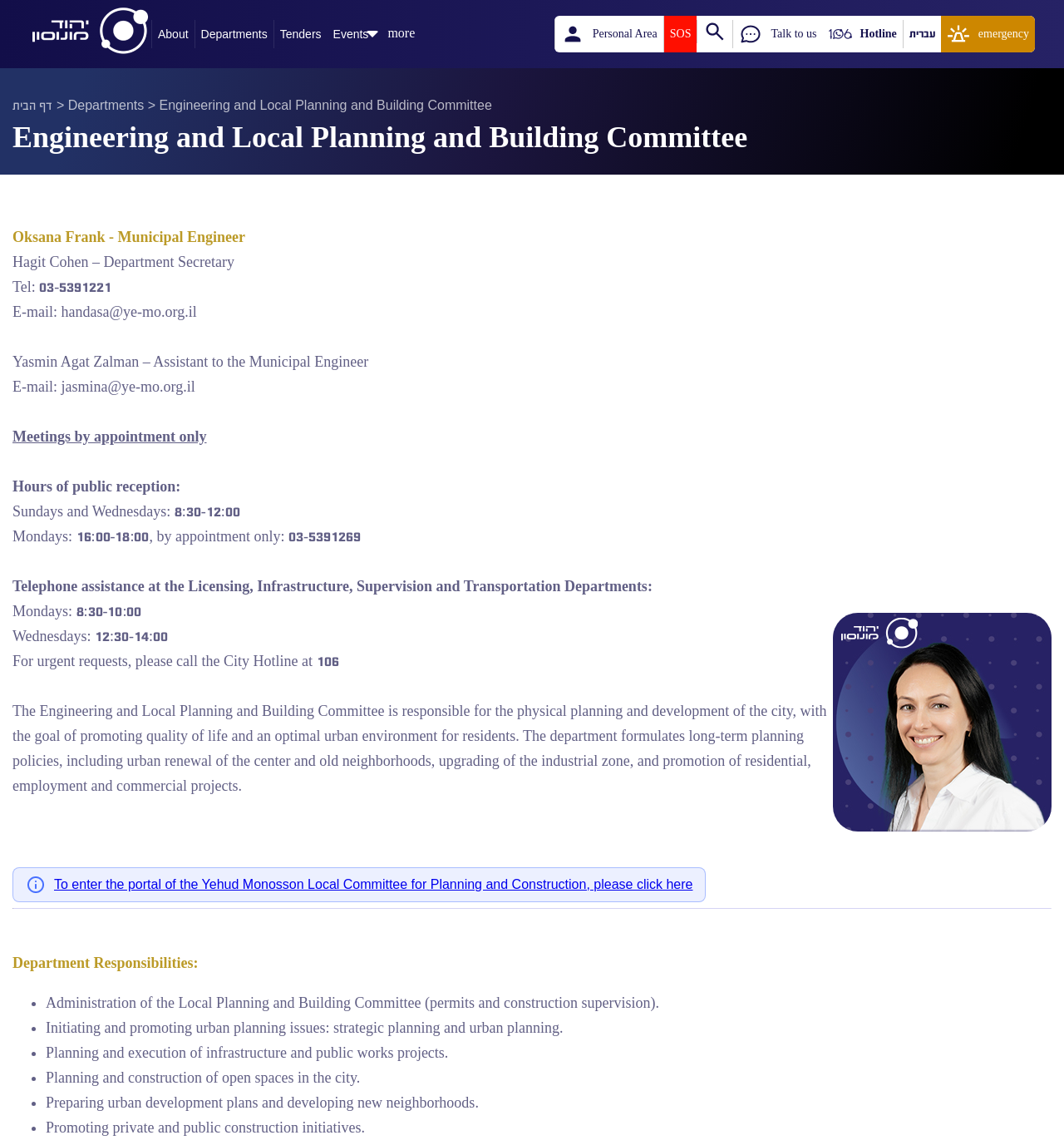What is one of the responsibilities of the committee?
Please describe in detail the information shown in the image to answer the question.

The responsibilities of the committee can be found in the list below the paragraph, which states '• Planning and execution of infrastructure and public works projects...'.